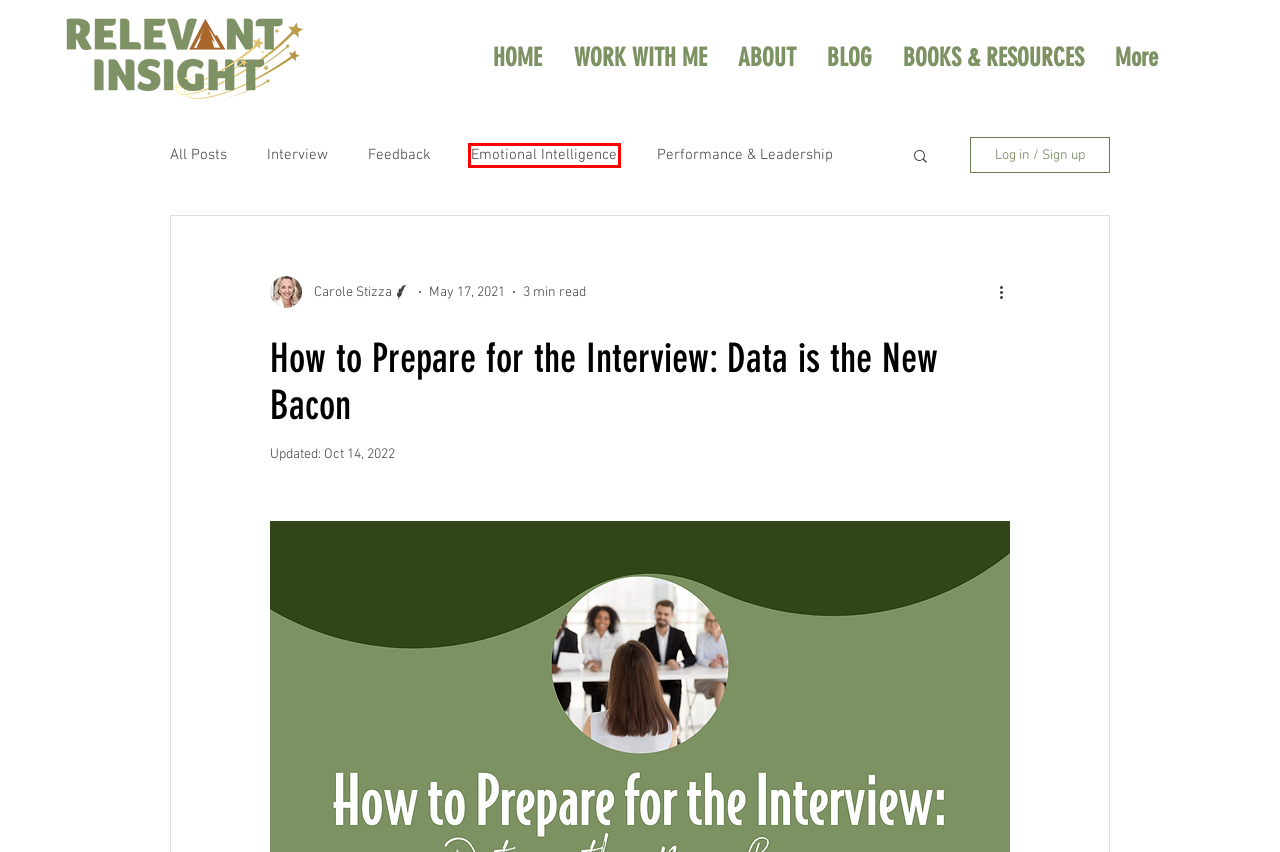Using the screenshot of a webpage with a red bounding box, pick the webpage description that most accurately represents the new webpage after the element inside the red box is clicked. Here are the candidates:
A. Performance & Leadership
B. Work With Carole Stizza | Relevant Insight  | Executive Coach
C. Emotional Intelligence
D. About Carole Stizza | Relevant Insight | Leadership Coach
E. Interview
F. Executive Coaching | Relevant Insight | Carole Stizza
G. Books & Resources | Relevant Insight | Leadership Coach
H. Feedback

C